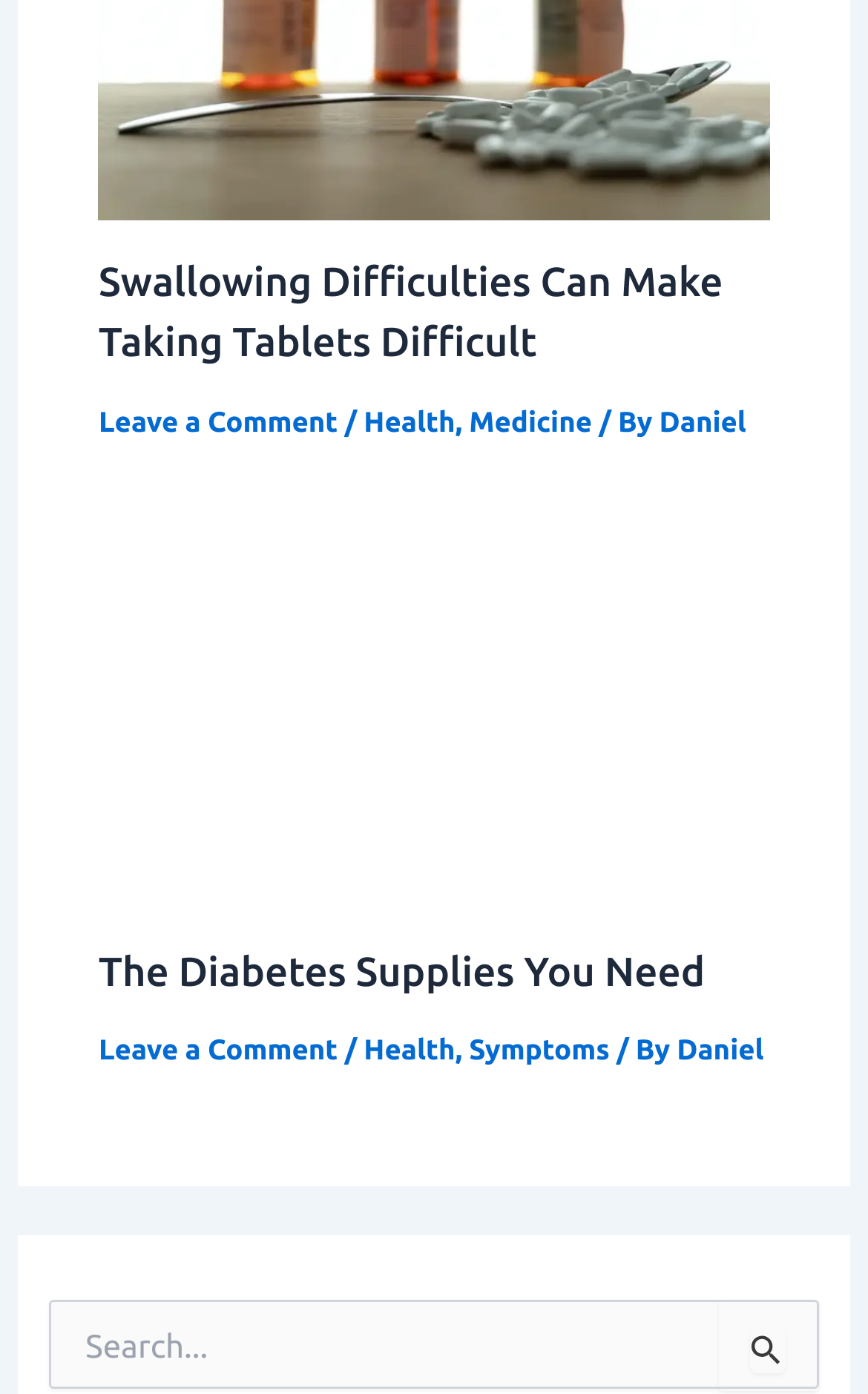What is the topic of the image in the second article?
Provide a thorough and detailed answer to the question.

I looked at the image element in the second article and found that its alt text is 'Diabetes', which suggests that the image is related to diabetes.